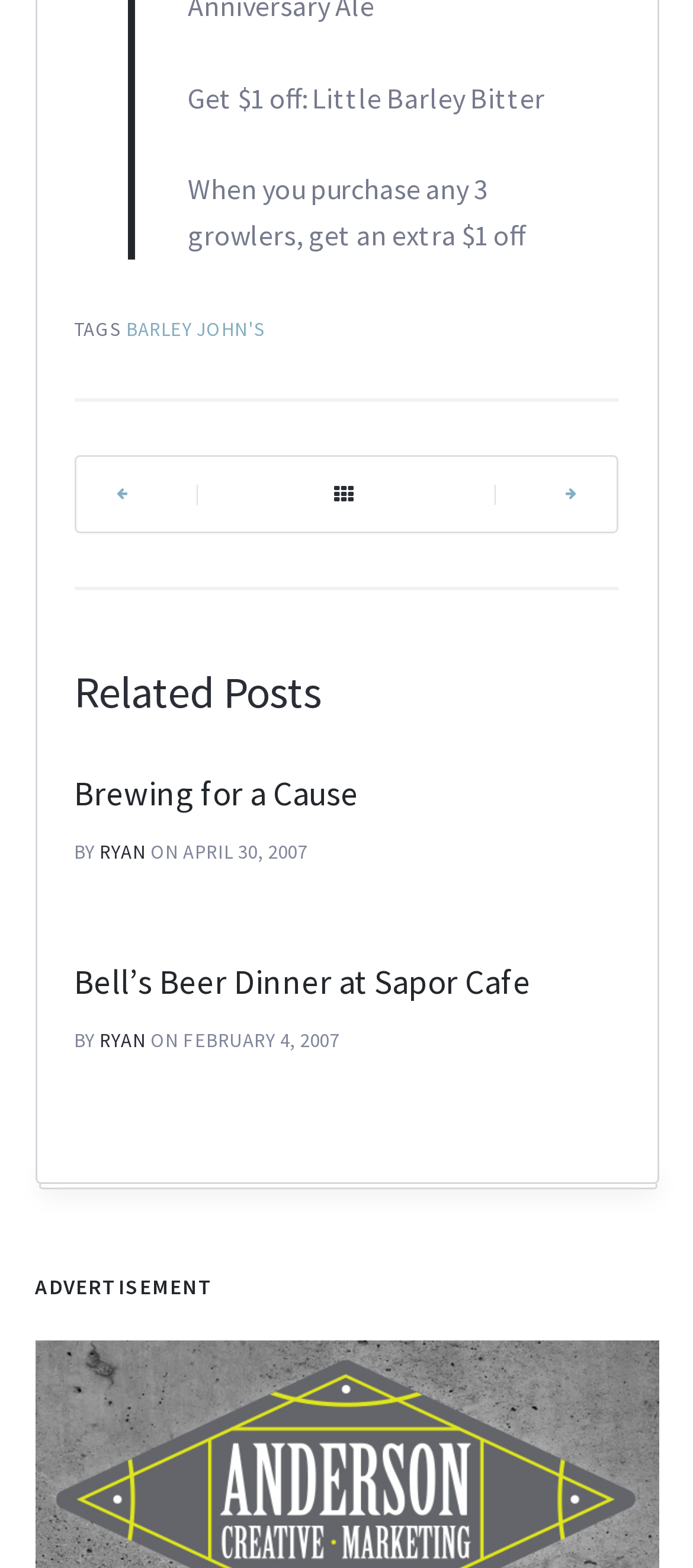Determine the bounding box coordinates for the area that should be clicked to carry out the following instruction: "Go to OPOI reviews 2023".

None